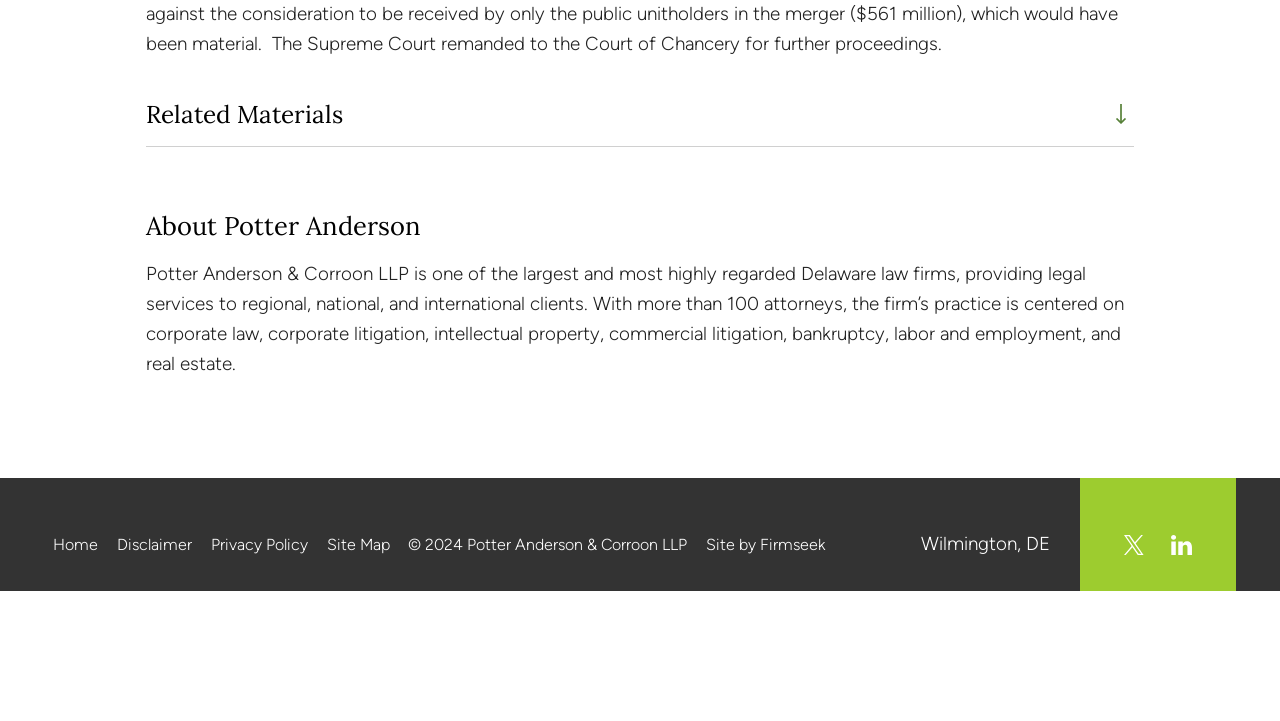Identify the bounding box coordinates of the specific part of the webpage to click to complete this instruction: "Check 'Twitter/X'".

[0.875, 0.736, 0.897, 0.775]